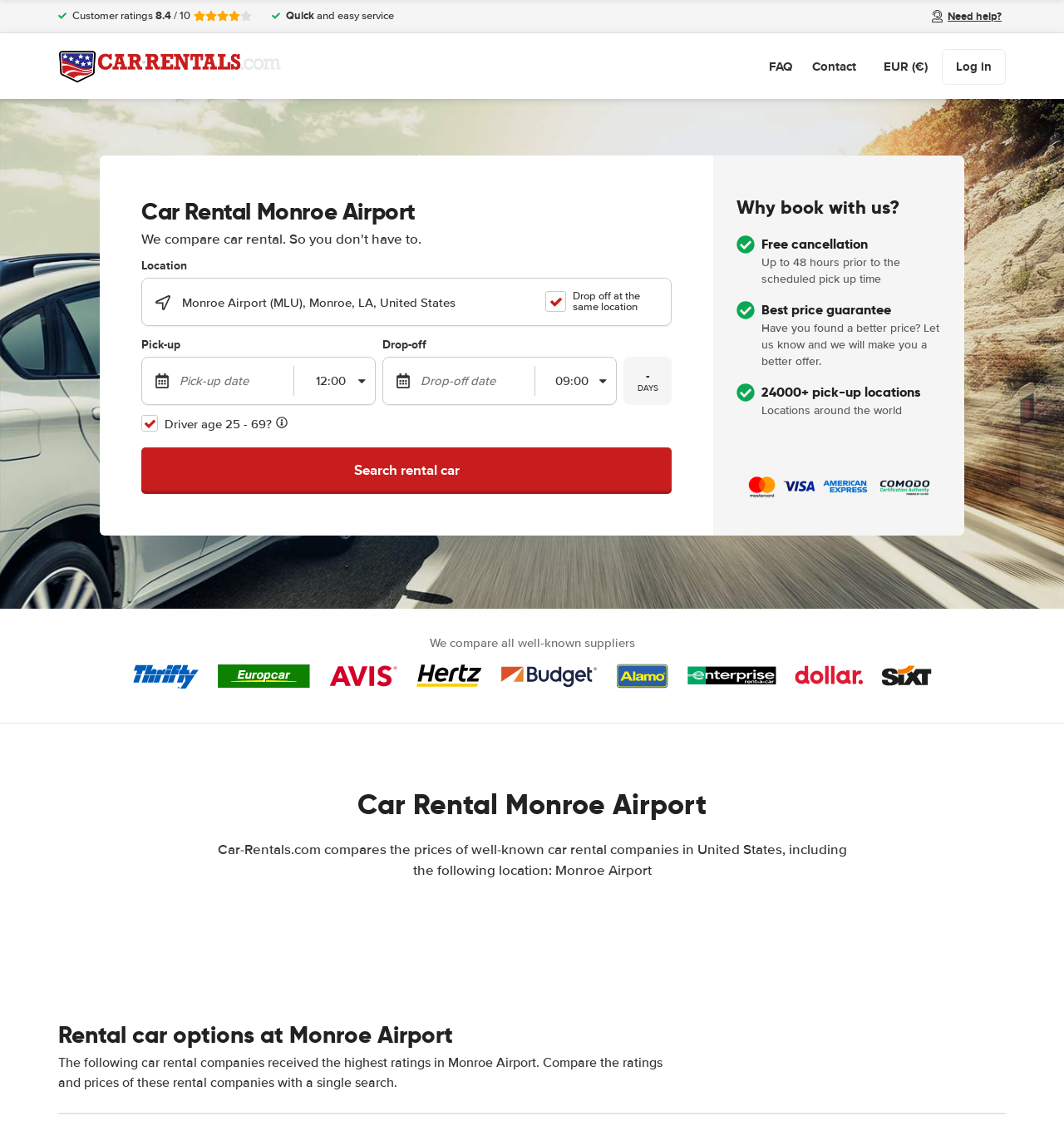Please specify the bounding box coordinates for the clickable region that will help you carry out the instruction: "Click on the 'FAQ' link".

[0.723, 0.051, 0.745, 0.067]